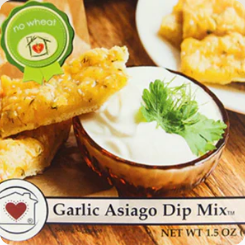What is garnishing the dip in the image?
Based on the image, answer the question with as much detail as possible.

By examining the image, it is clear that the small bowl of creamy dip is garnished with fresh cilantro, adding a pop of color and freshness to the presentation.